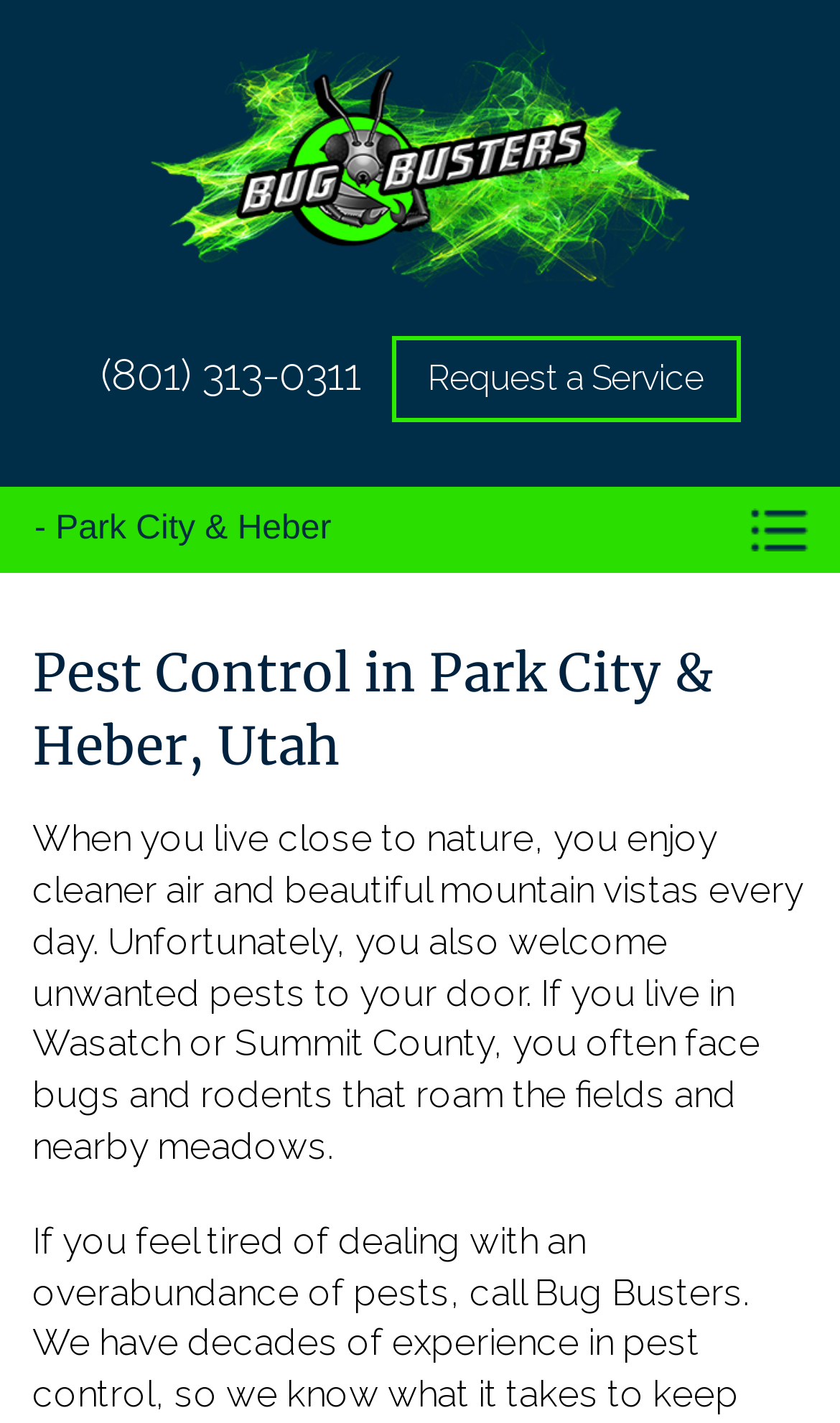What is the location of the company?
Refer to the image and respond with a one-word or short-phrase answer.

Park City & Heber, Utah